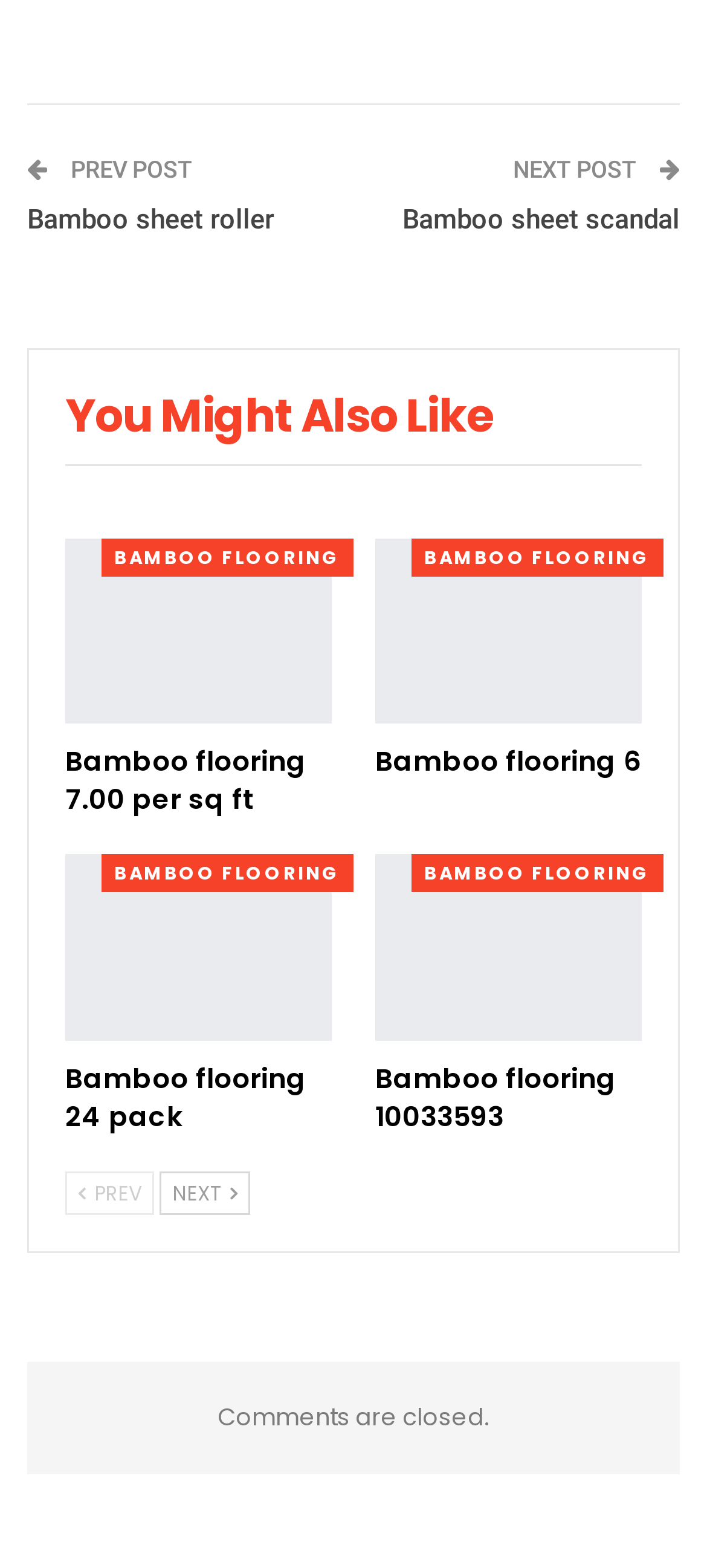What is the status of comments on this webpage?
Using the image as a reference, give a one-word or short phrase answer.

Closed